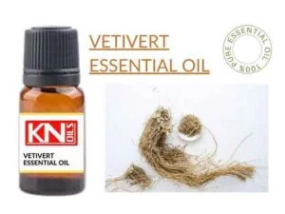Please study the image and answer the question comprehensively:
What is the natural source of the oil?

The image displays pieces of vetivert roots next to the bottle, emphasizing the natural source of the oil, which is vetivert roots.